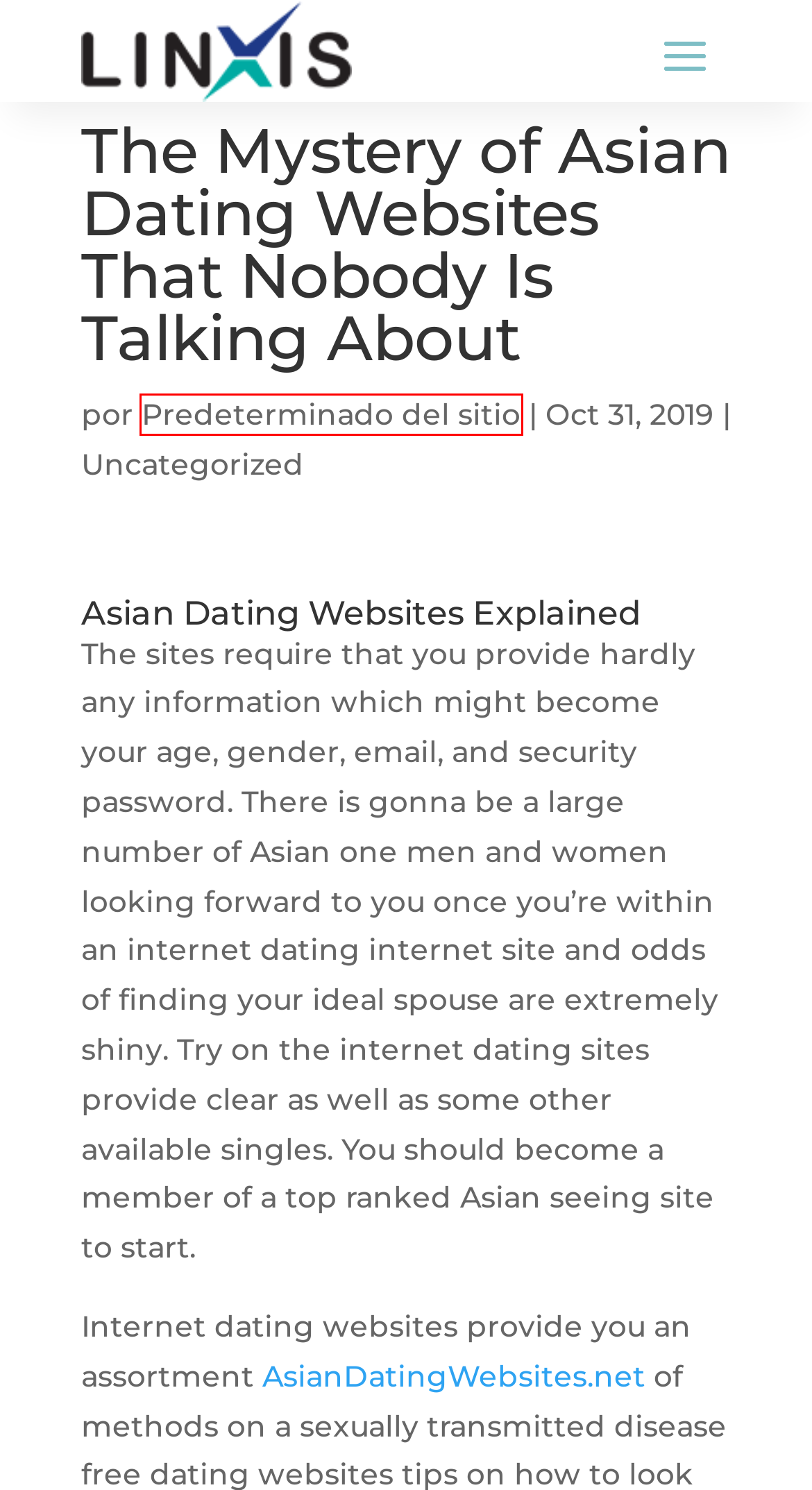Review the webpage screenshot and focus on the UI element within the red bounding box. Select the best-matching webpage description for the new webpage that follows after clicking the highlighted element. Here are the candidates:
A. Predeterminado del sitio | Linxis
B. Обзор казино | Linxis
C. gclub | Linxis
D. Uncategorized | Linxis
E. Финансы | Linxis
F. Comentarios en Linxis
G. Online Installment Loans Direct Lenders Washington | Linxis
H. cambodian brides | Linxis

A